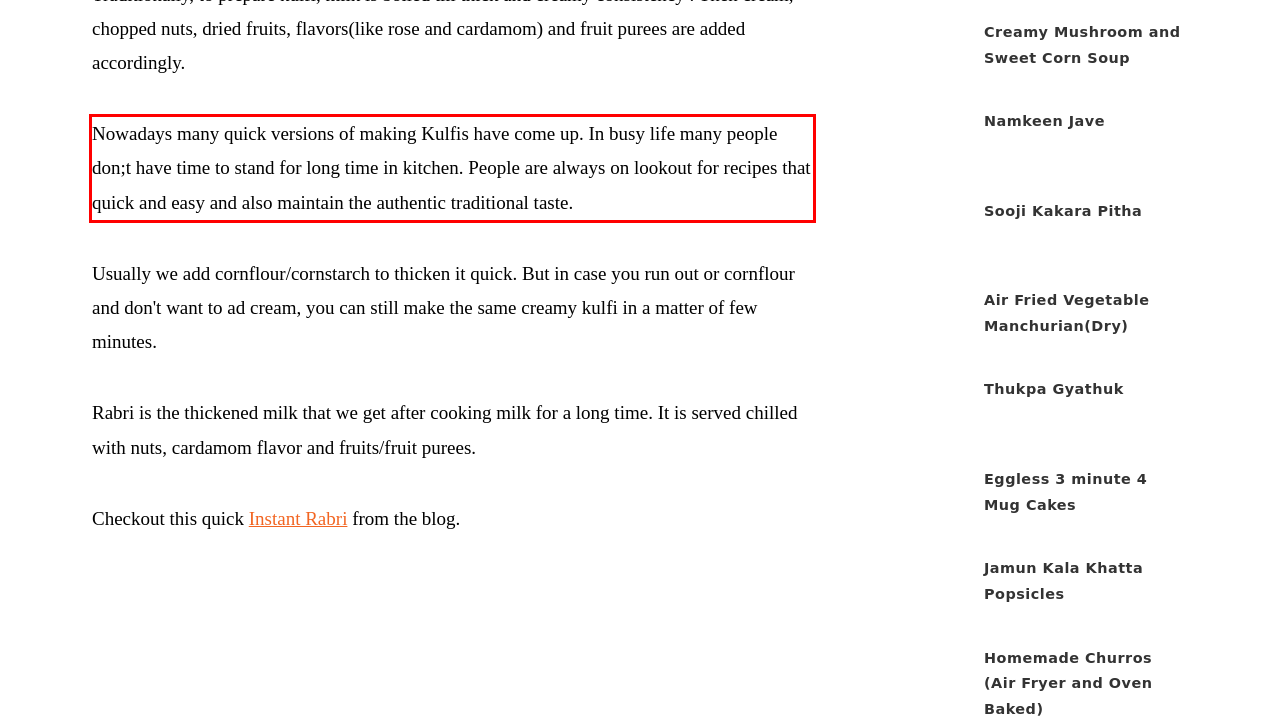Within the provided webpage screenshot, find the red rectangle bounding box and perform OCR to obtain the text content.

Nowadays many quick versions of making Kulfis have come up. In busy life many people don;t have time to stand for long time in kitchen. People are always on lookout for recipes that quick and easy and also maintain the authentic traditional taste.